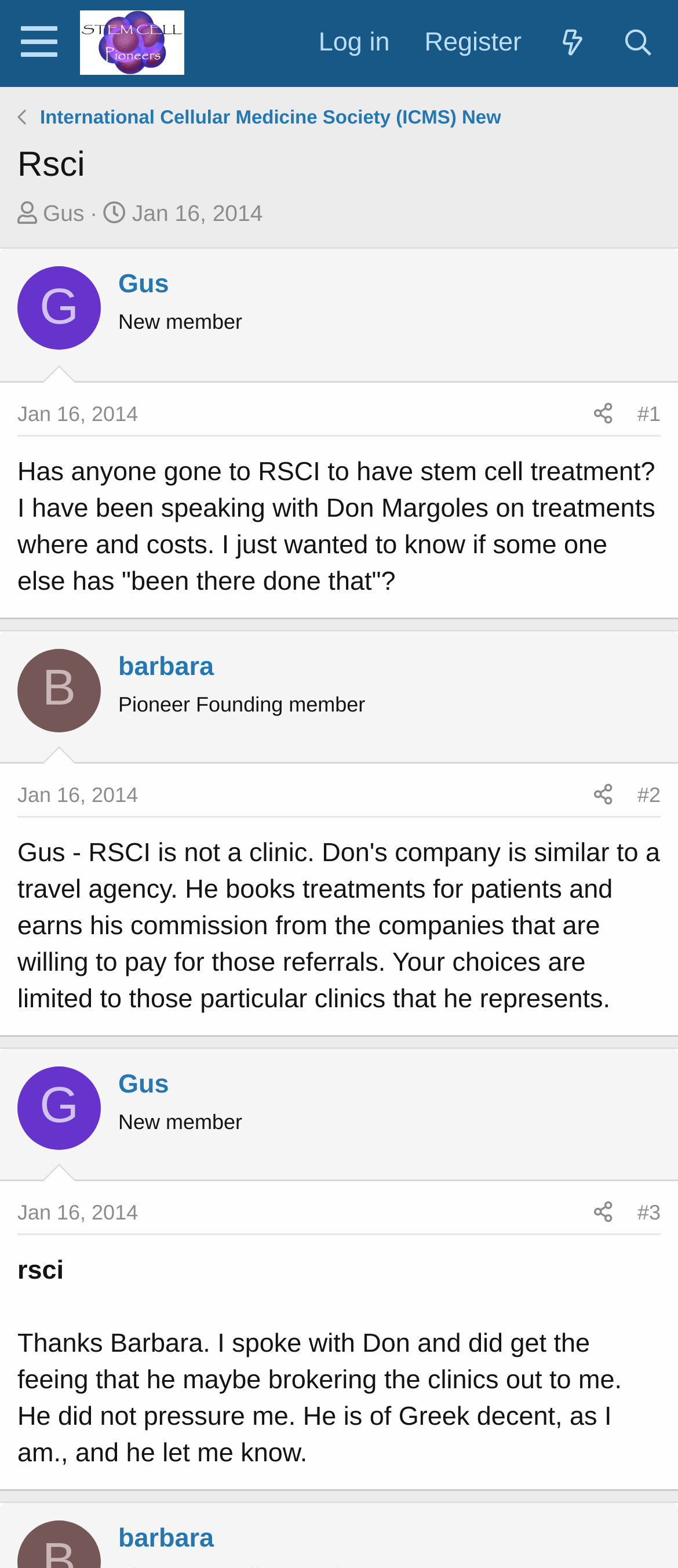With reference to the screenshot, provide a detailed response to the question below:
Who is the author of the first thread?

I looked at the first article element and found a heading element with the text 'Gus', which indicates that Gus is the author of the first thread.